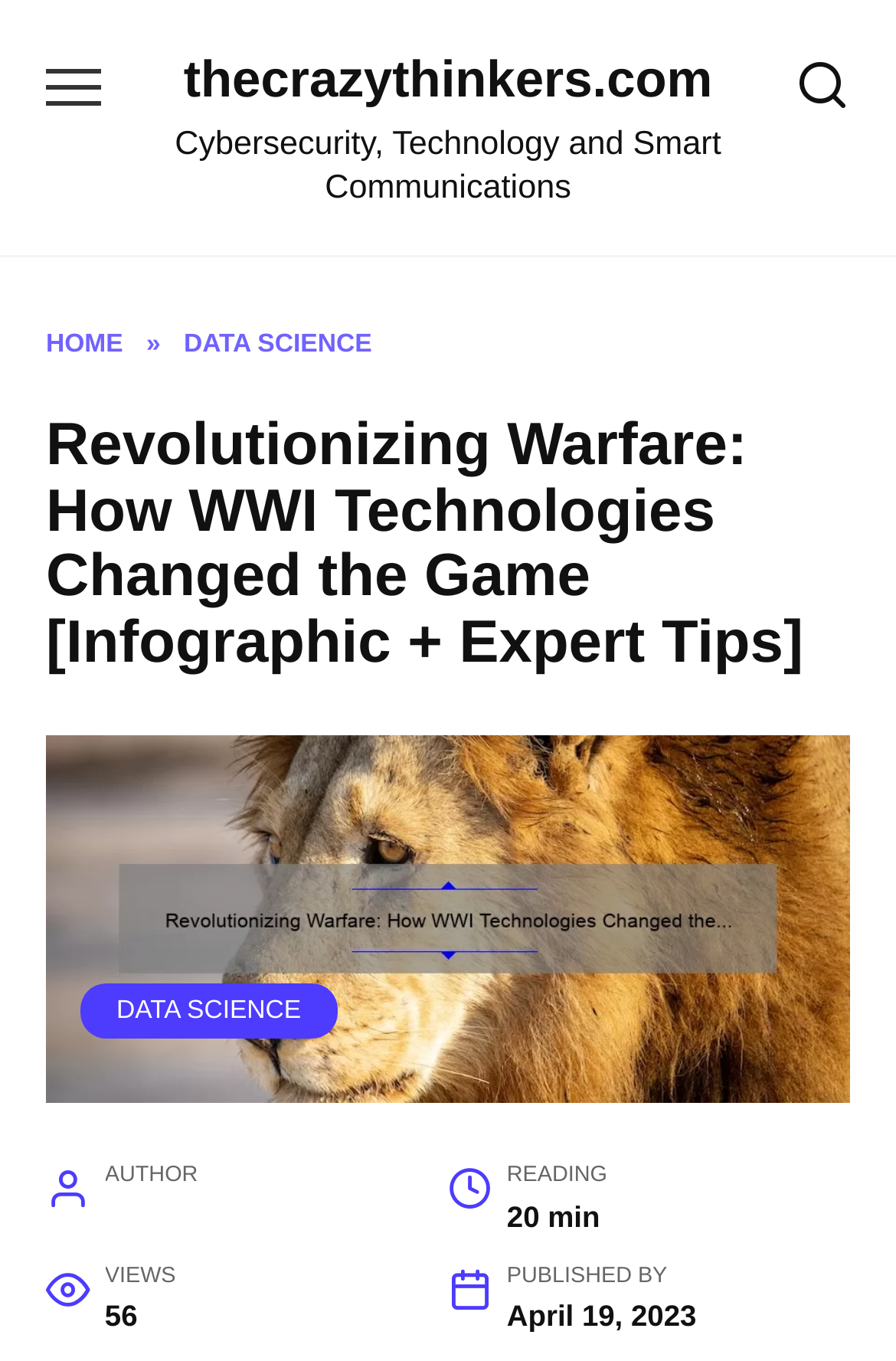How many views does the article have?
Please interpret the details in the image and answer the question thoroughly.

I found the number of views of the article by looking at the metadata section at the bottom of the webpage, where I saw a label 'VIEWS' followed by the text '56'. This indicates that the article has been viewed 56 times.